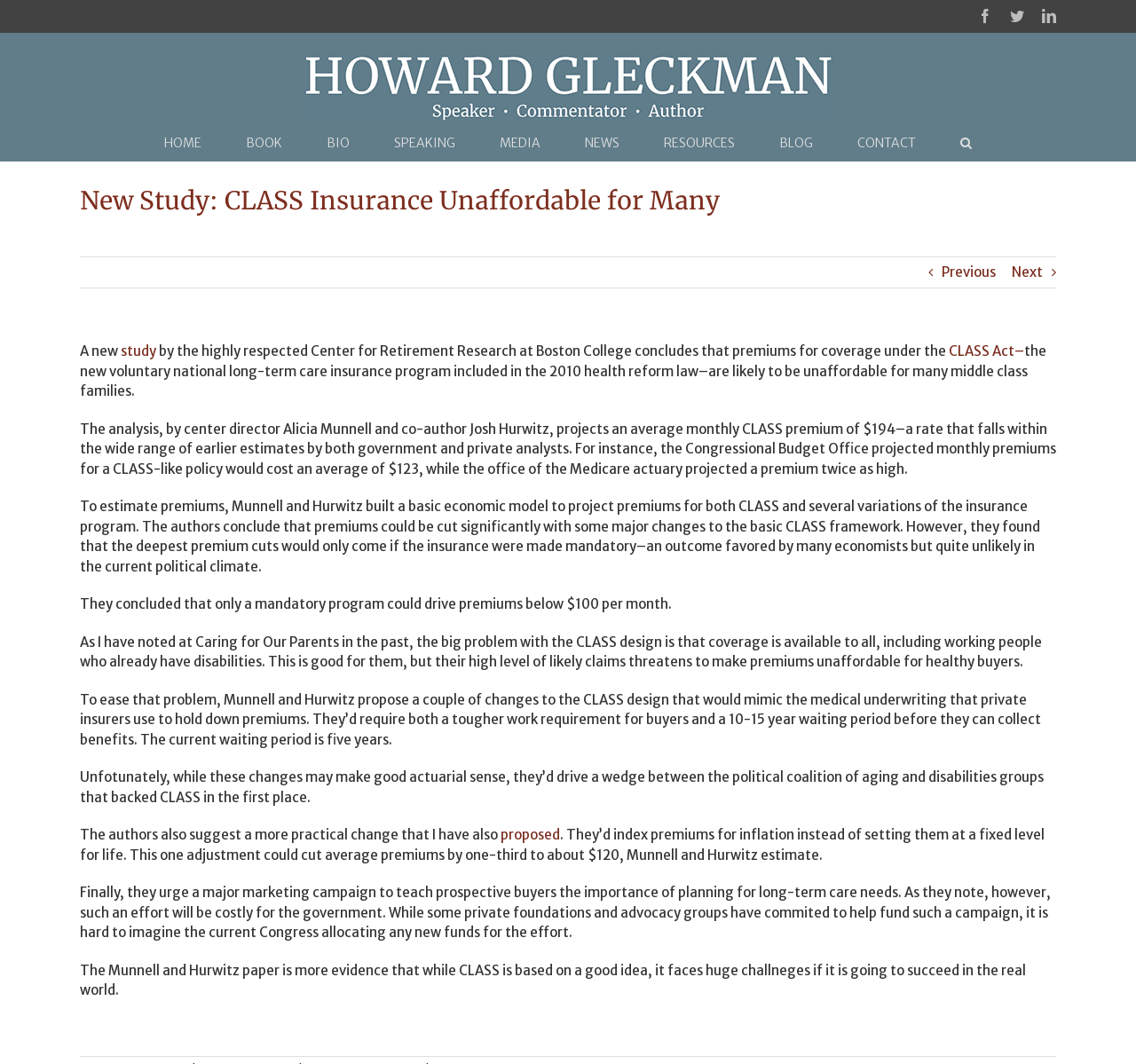Locate and extract the headline of this webpage.

New Study: CLASS Insurance Unaffordable for Many